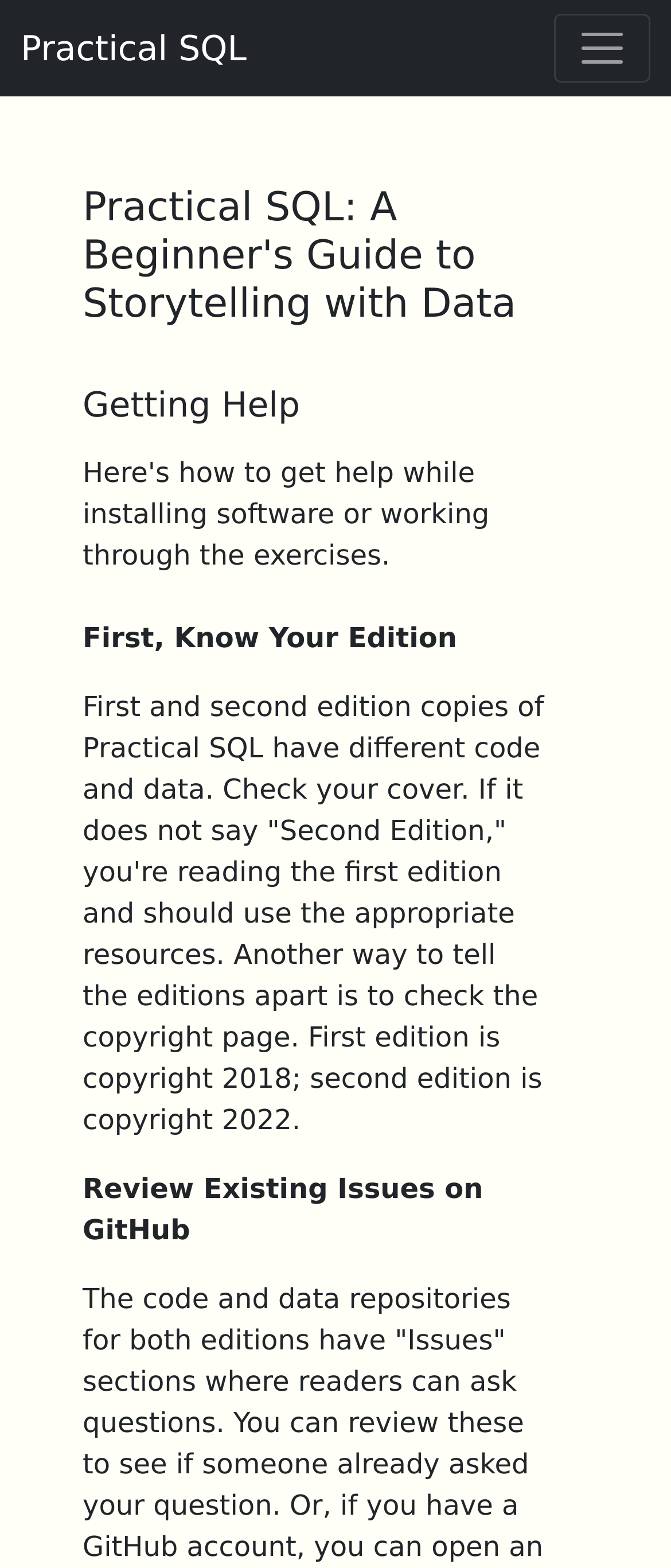Give a comprehensive overview of the webpage, including key elements.

The webpage is titled "Practical SQL: Get Help" and appears to be a resource page for individuals seeking assistance with installing software or working through exercises in Practical SQL. 

At the top left of the page, there is a link to "Practical SQL". To the right of this link, a button labeled "Toggle navigation" is positioned, which controls a navigation bar. 

Below these elements, a large heading reads "Practical SQL: A Beginner's Guide to Storytelling with Data", followed by a smaller heading "Getting Help". 

The main content of the page is divided into sections. The first section is titled "First, Know Your Edition" and provides a paragraph of text explaining the differences between the first and second editions of Practical SQL, including how to identify the edition by checking the cover or copyright page. 

Further down the page, another section is titled "Review Existing Issues on GitHub".